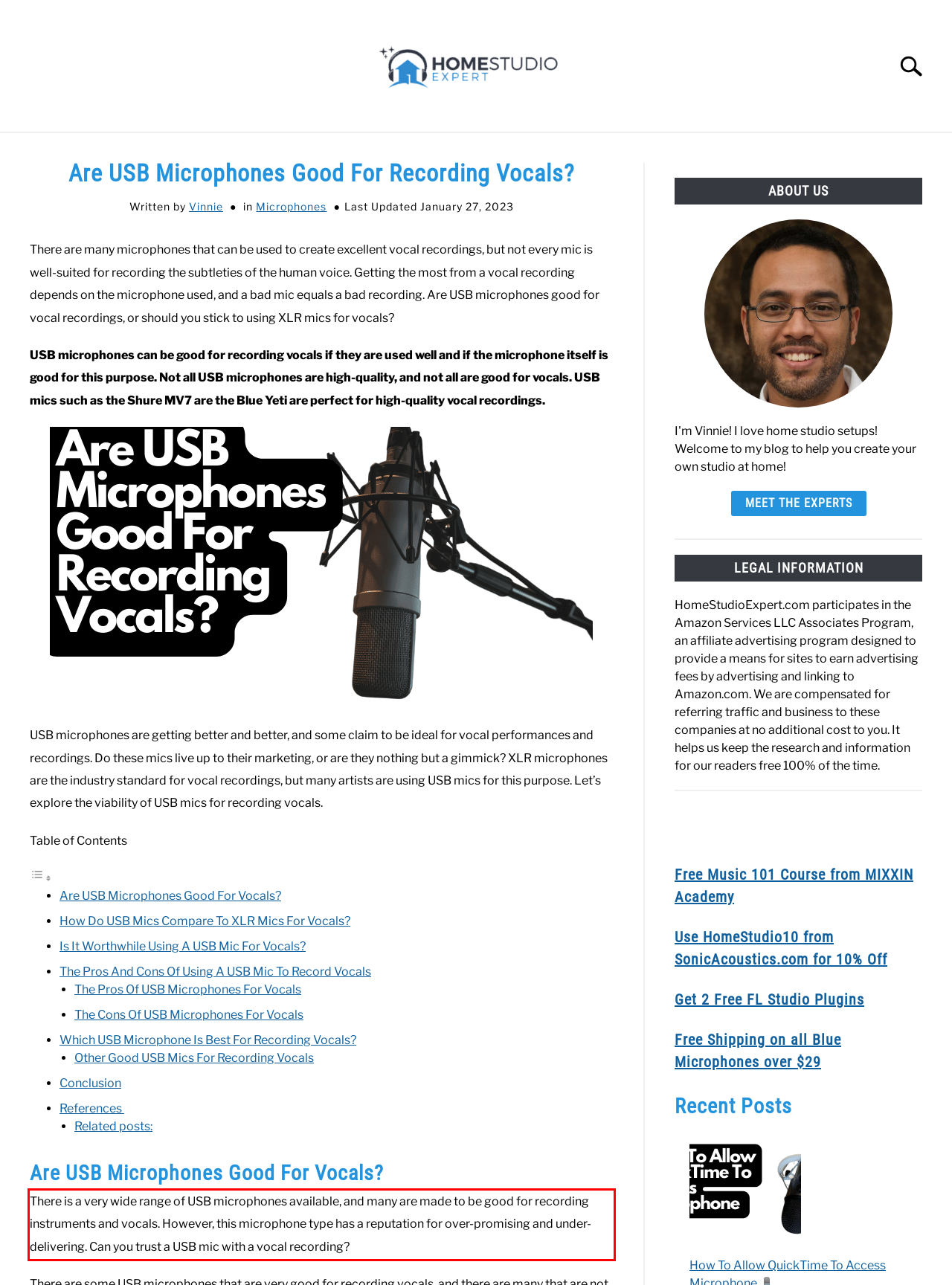Examine the screenshot of the webpage, locate the red bounding box, and generate the text contained within it.

There is a very wide range of USB microphones available, and many are made to be good for recording instruments and vocals. However, this microphone type has a reputation for over-promising and under-delivering. Can you trust a USB mic with a vocal recording?